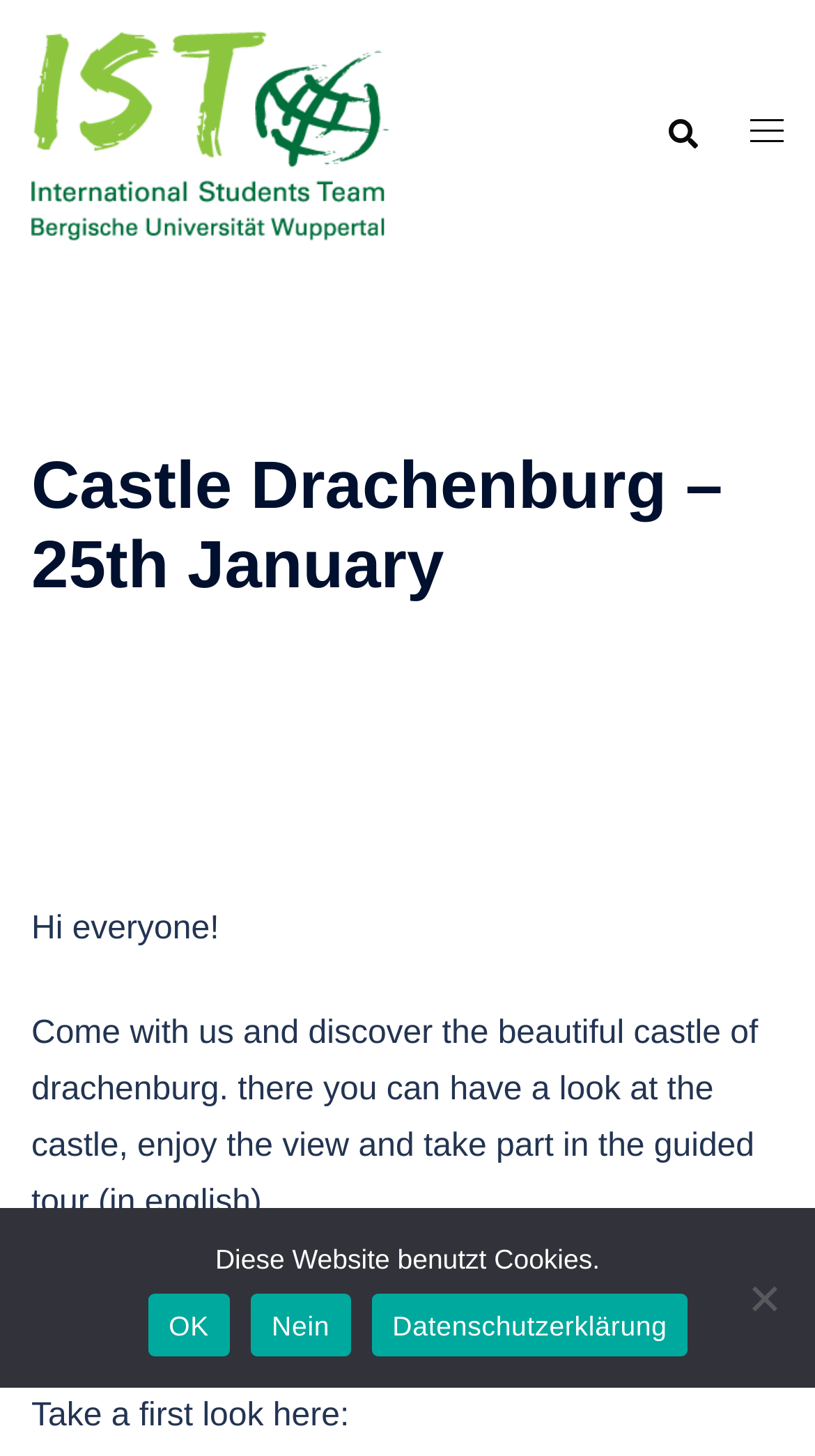What can you do at the castle of Drachenburg?
Refer to the image and give a detailed response to the question.

I found the activities you can do at the castle by reading the text on the webpage, which states 'you can have a look at the castle, enjoy the view'.